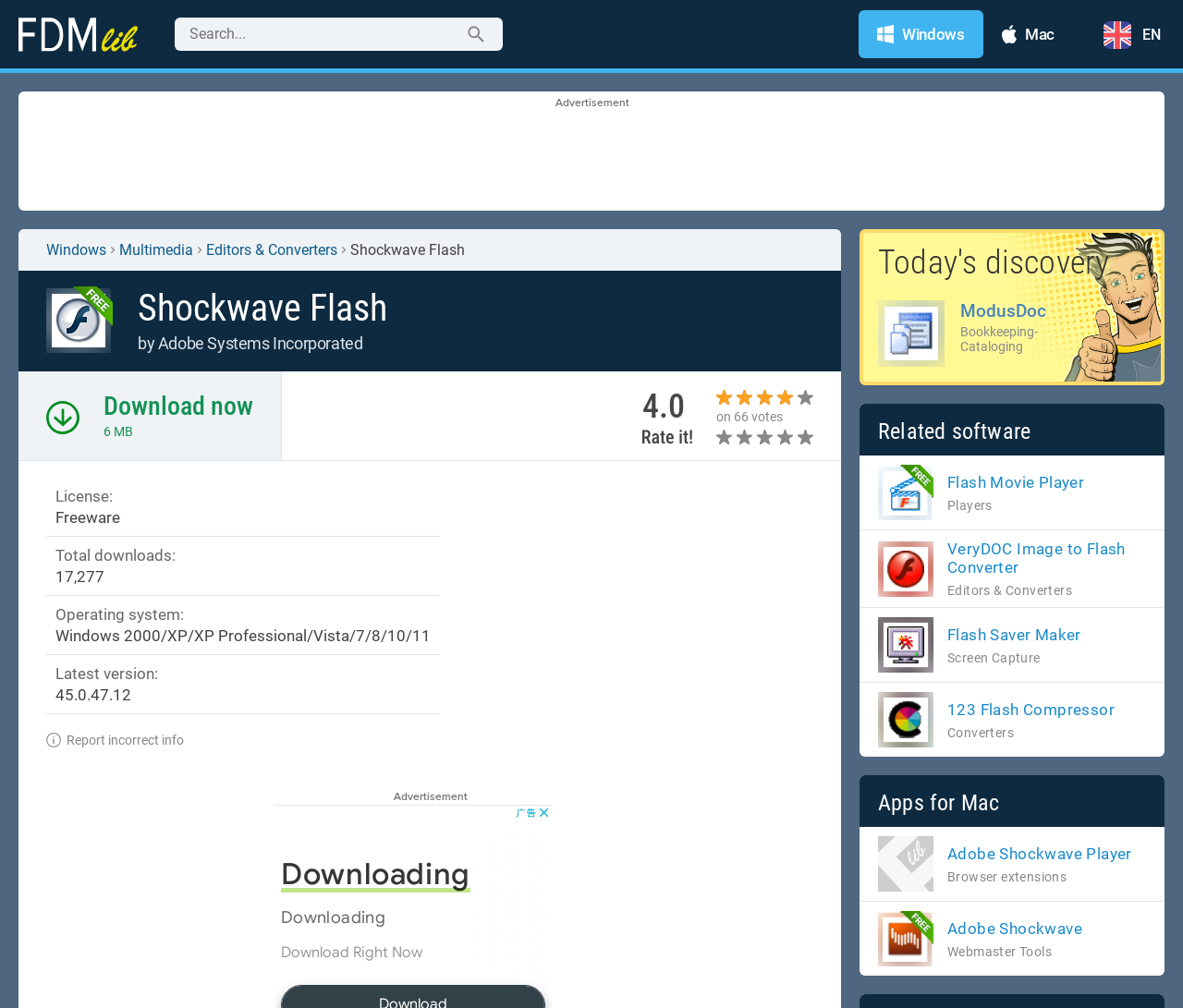Examine the image carefully and respond to the question with a detailed answer: 
What is the version of the software?

The version of the software is 45.0.47.12, which is indicated by the text 'Latest version: 45.0.47.12' in the software information table.